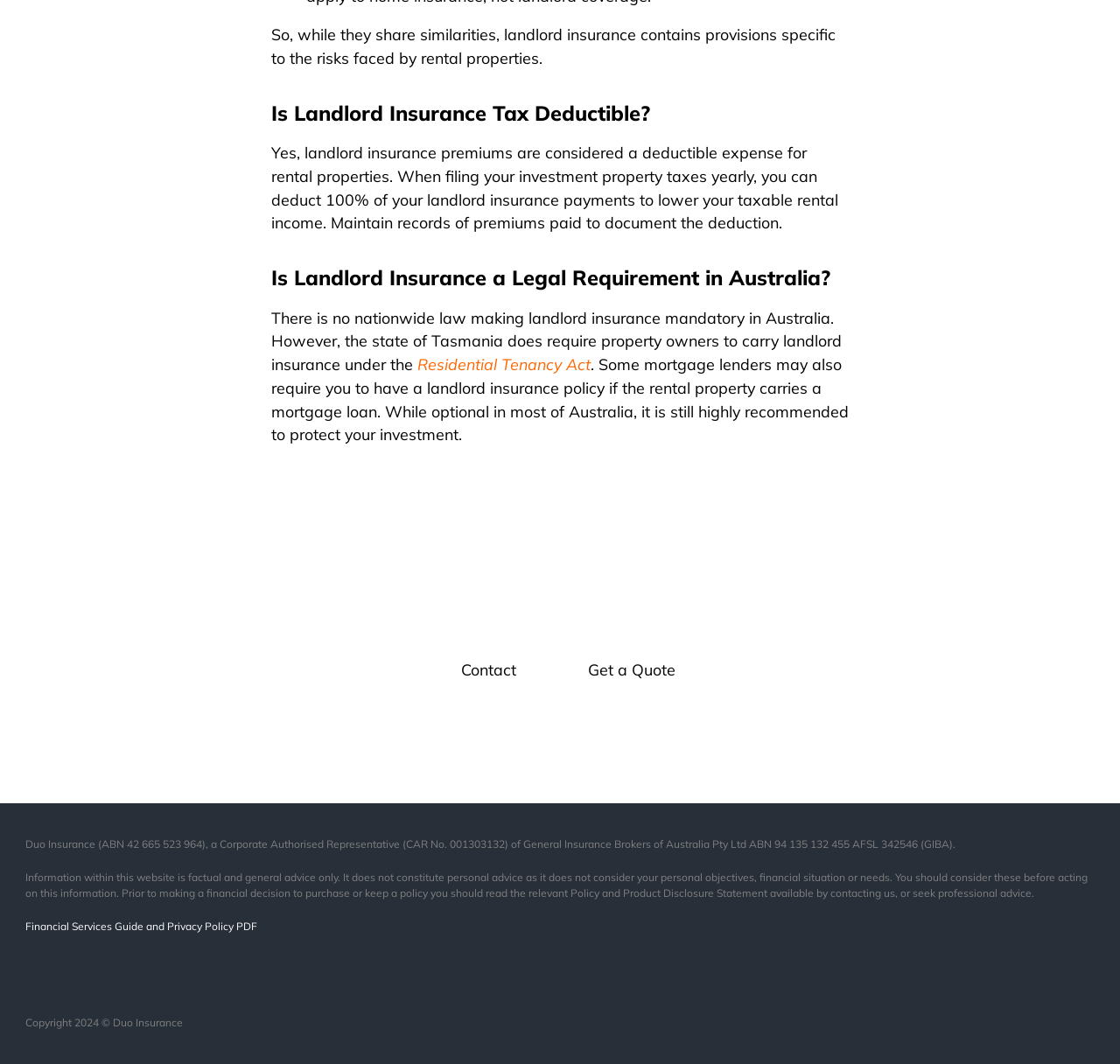Is landlord insurance mandatory in Australia?
Using the image as a reference, give an elaborate response to the question.

According to the webpage, there is no nationwide law making landlord insurance mandatory in Australia, although the state of Tasmania does require property owners to carry landlord insurance under the Residential Tenancy Act.